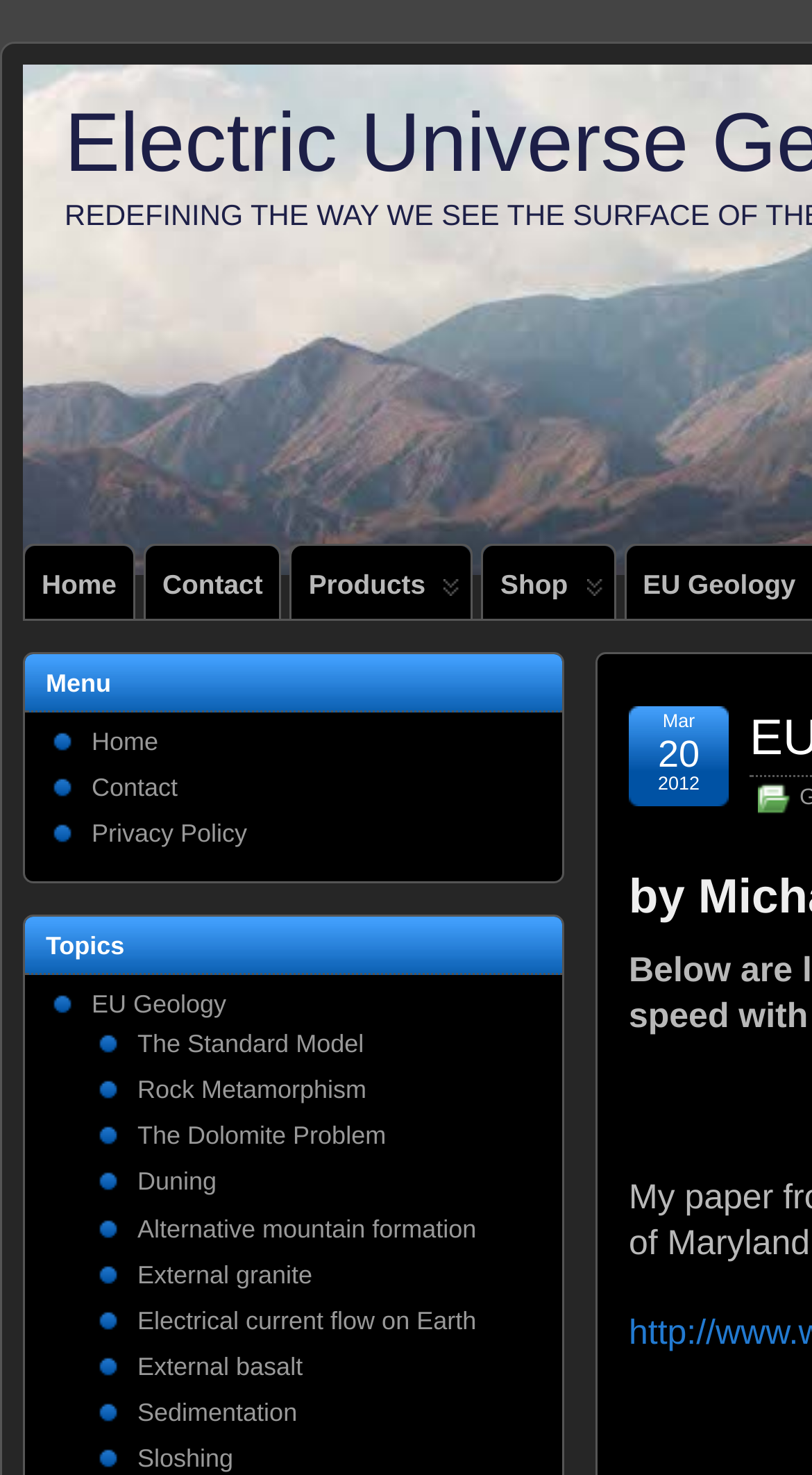Specify the bounding box coordinates of the area that needs to be clicked to achieve the following instruction: "learn about rock metamorphism".

[0.169, 0.729, 0.451, 0.748]